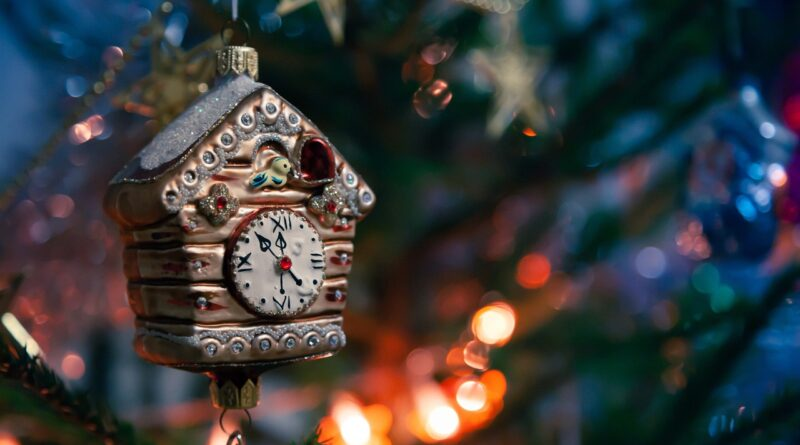Give an elaborate caption for the image.

The image showcases a beautifully crafted Christmas ornament resembling a charming cuckoo clock, suspended from a Christmas tree. The ornament features intricate details, including a clock face with numerals and a whimsical bird perched at the top, adding a playful touch. The warm glow of twinkling lights in the background creates a festive atmosphere, enhancing the holiday spirit. This decorative piece exemplifies the joy of holiday traditions and the art of gift-giving, making it a perfect item for anyone seeking unique Christmas jewellery gifts.